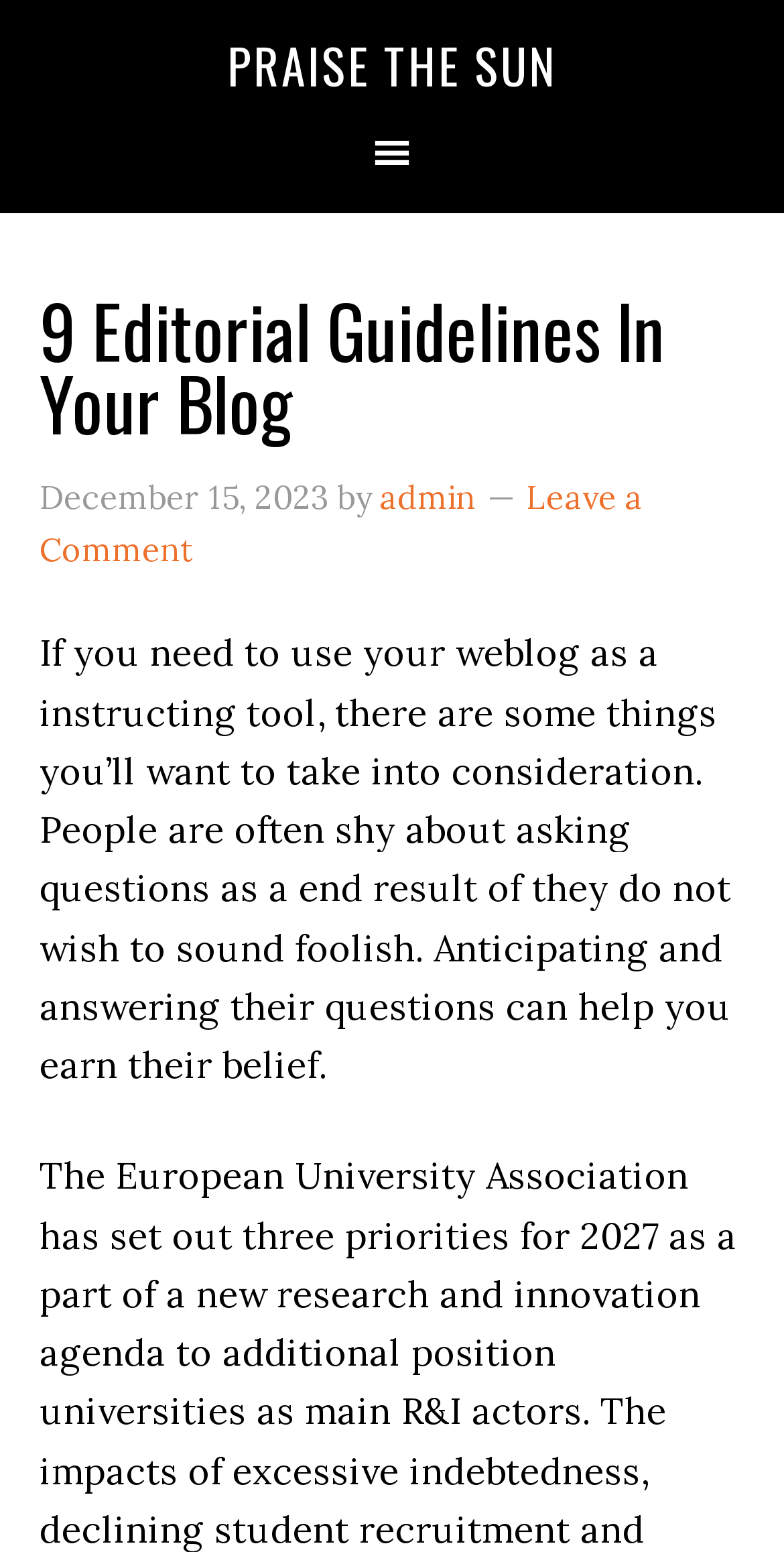Who is the author of the blog post?
Kindly offer a comprehensive and detailed response to the question.

I found the author of the blog post by looking at the link element in the header section, which contains the text 'admin'.